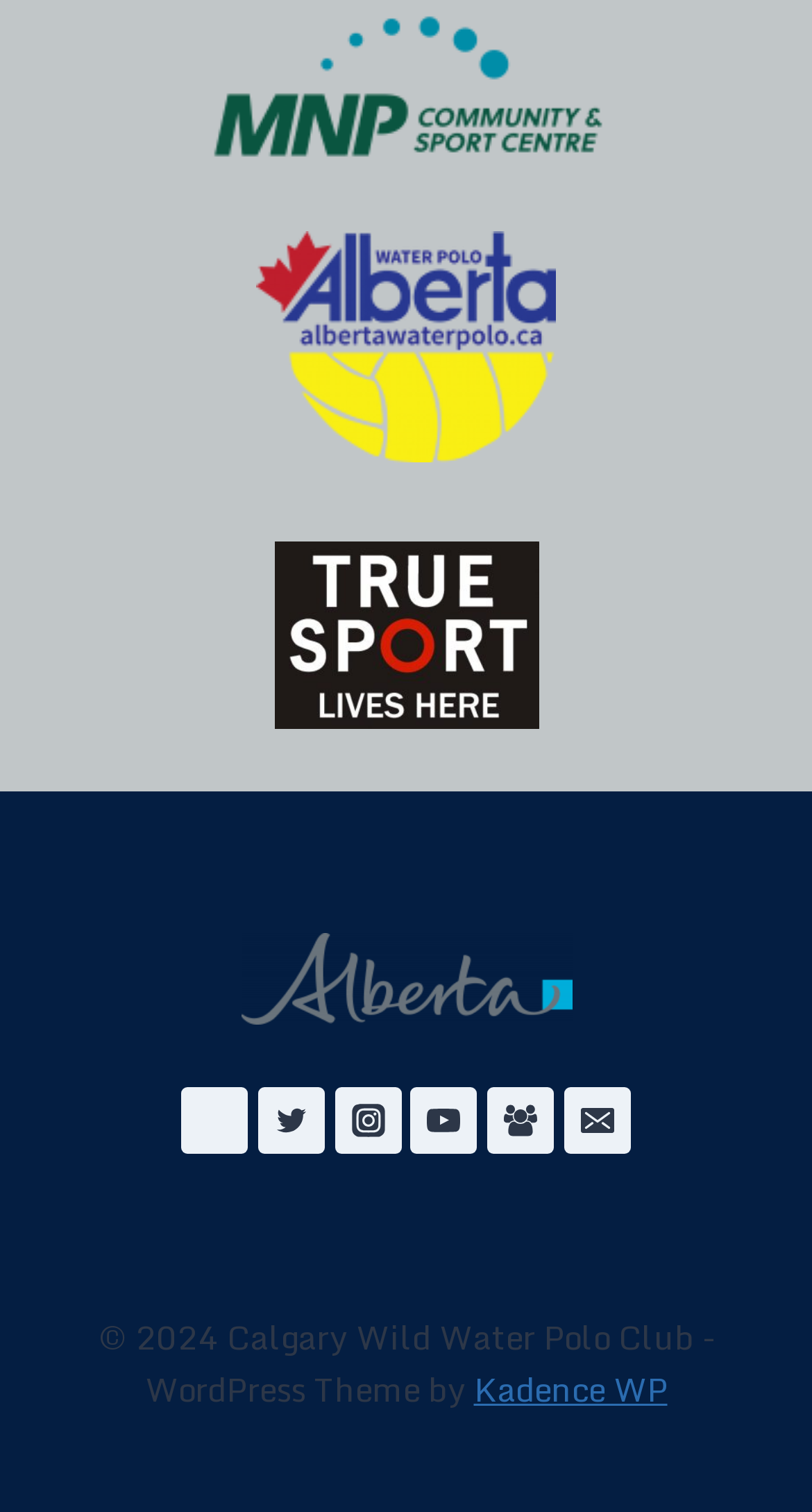Use a single word or phrase to answer the question:
What is the purpose of the links at the bottom?

To contact or follow the club